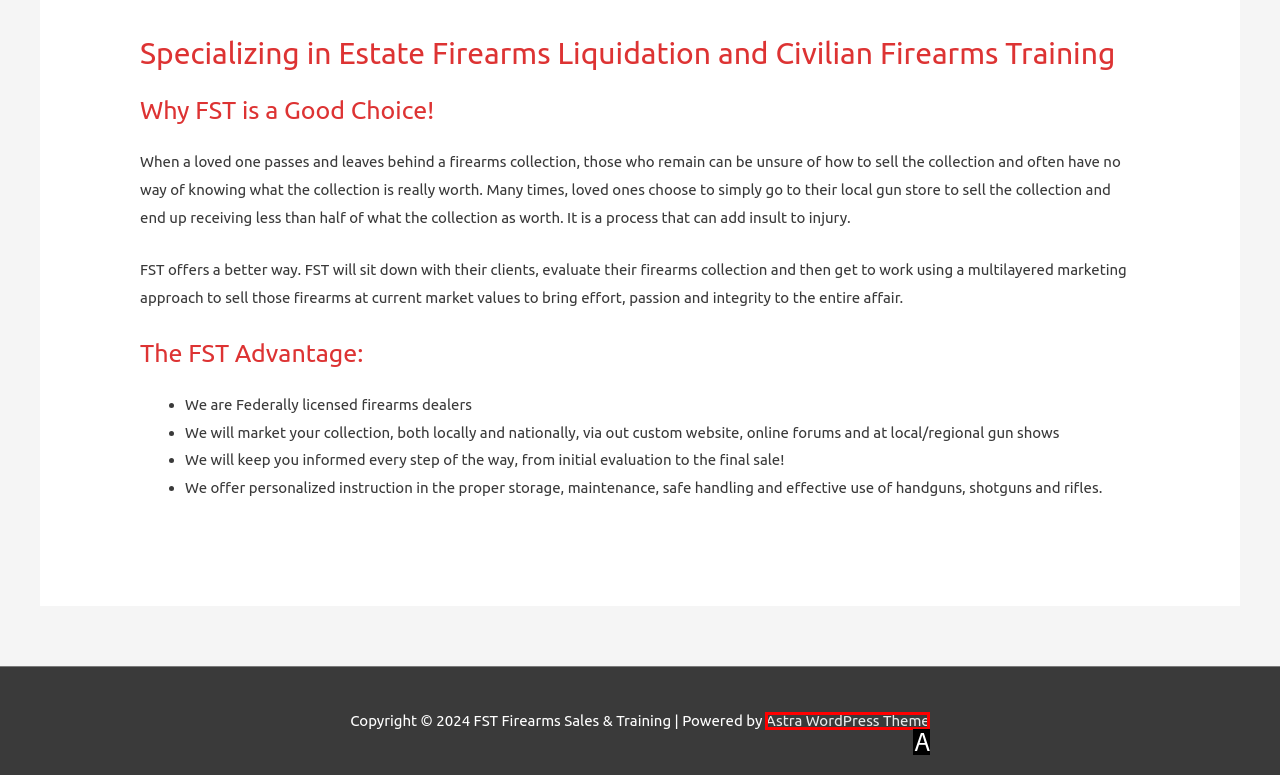Pick the option that corresponds to: Astra WordPress Theme
Provide the letter of the correct choice.

A